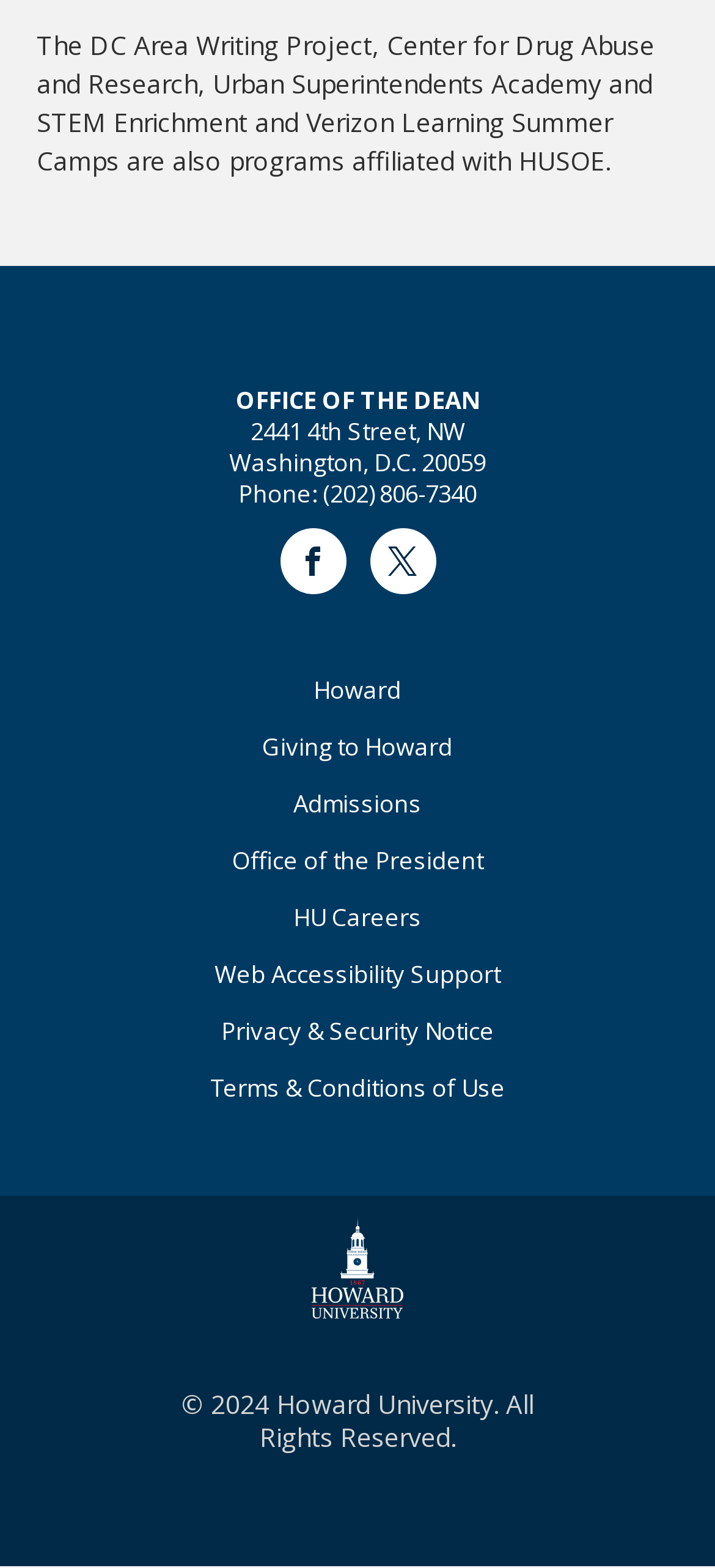Determine the bounding box coordinates for the clickable element to execute this instruction: "View Howard University's Twitter page". Provide the coordinates as four float numbers between 0 and 1, i.e., [left, top, right, bottom].

[0.517, 0.336, 0.609, 0.378]